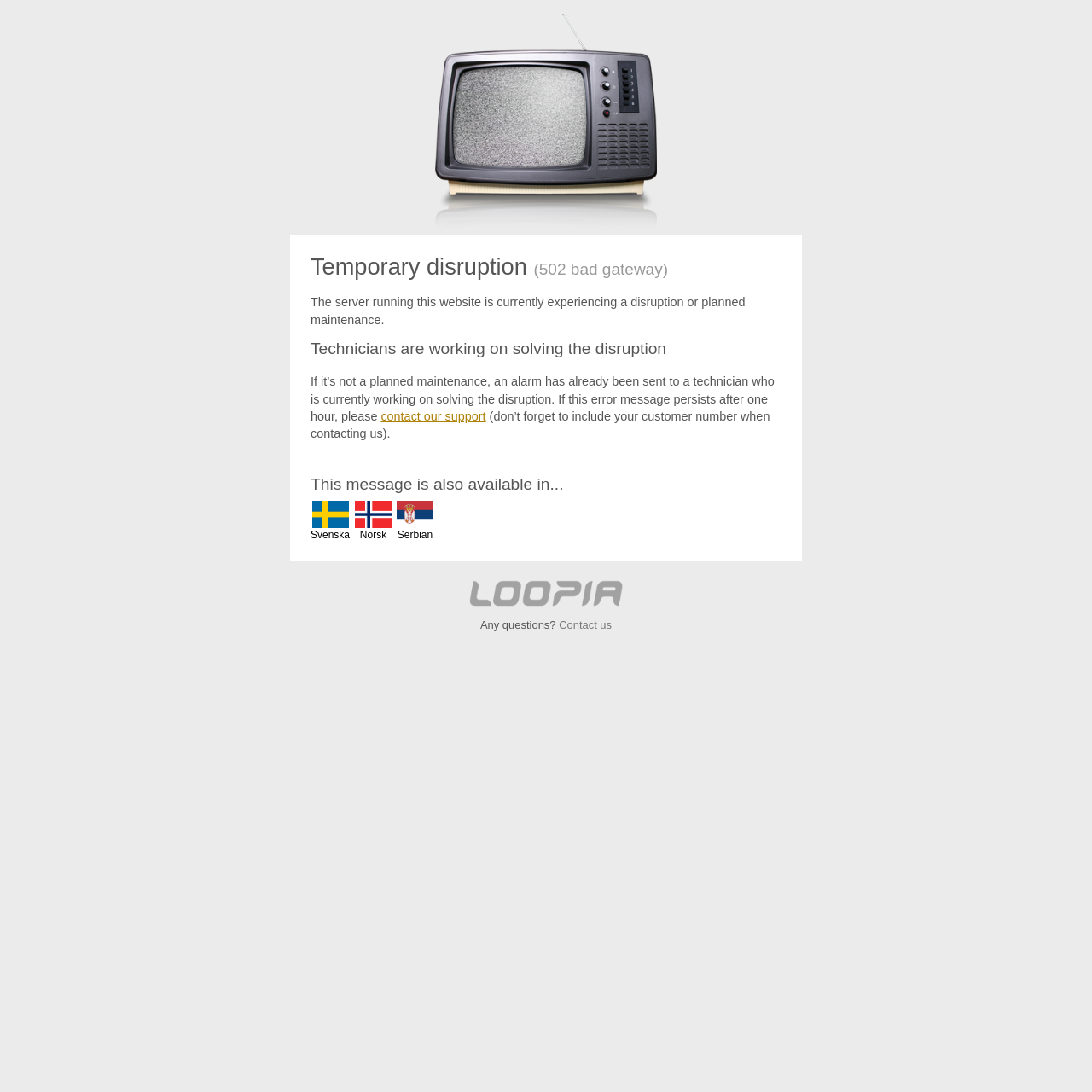Respond to the following query with just one word or a short phrase: 
What company is behind this website?

Loopia AB